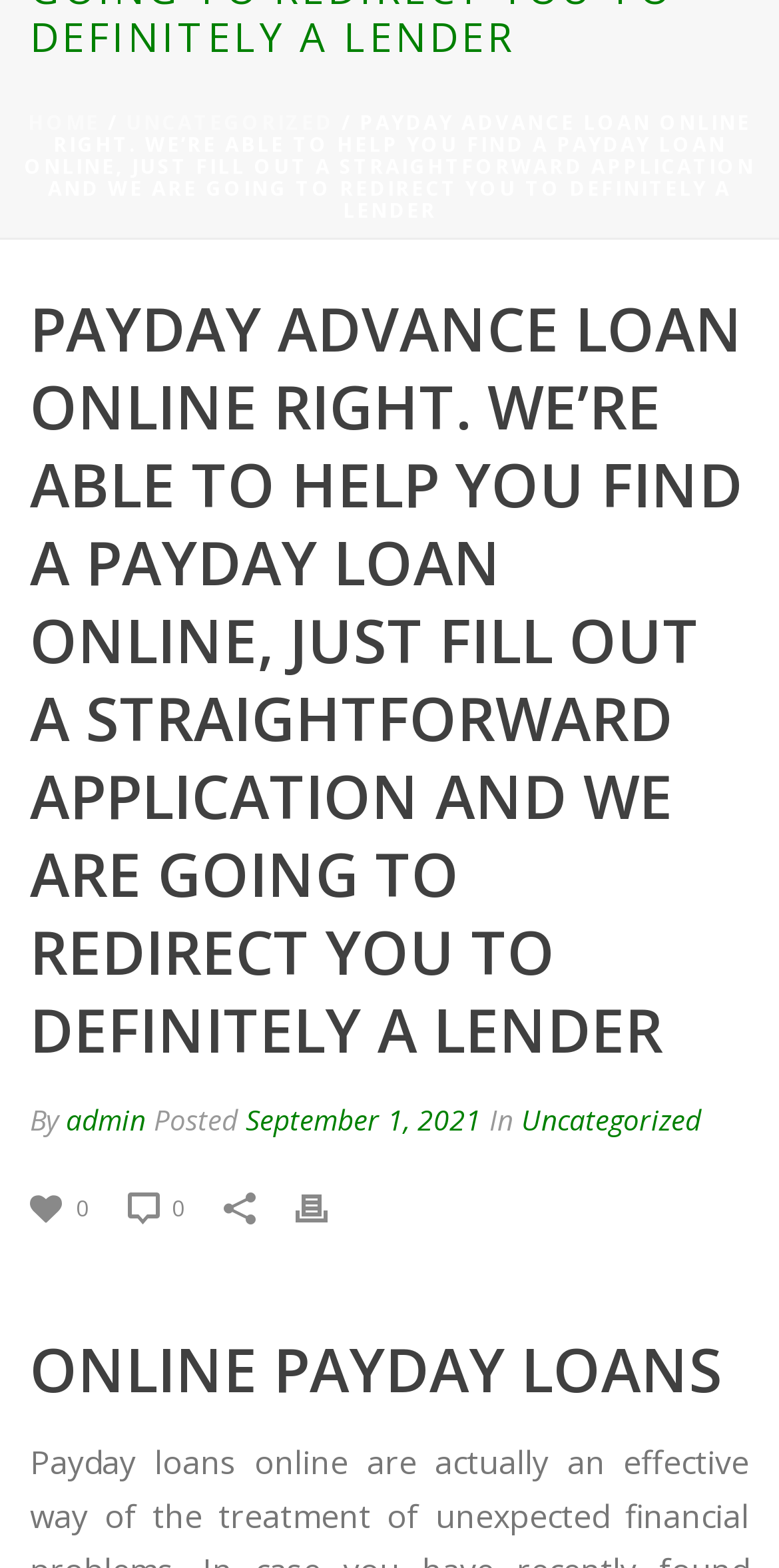Can you find the bounding box coordinates for the UI element given this description: "Home"? Provide the coordinates as four float numbers between 0 and 1: [left, top, right, bottom].

[0.036, 0.069, 0.128, 0.087]